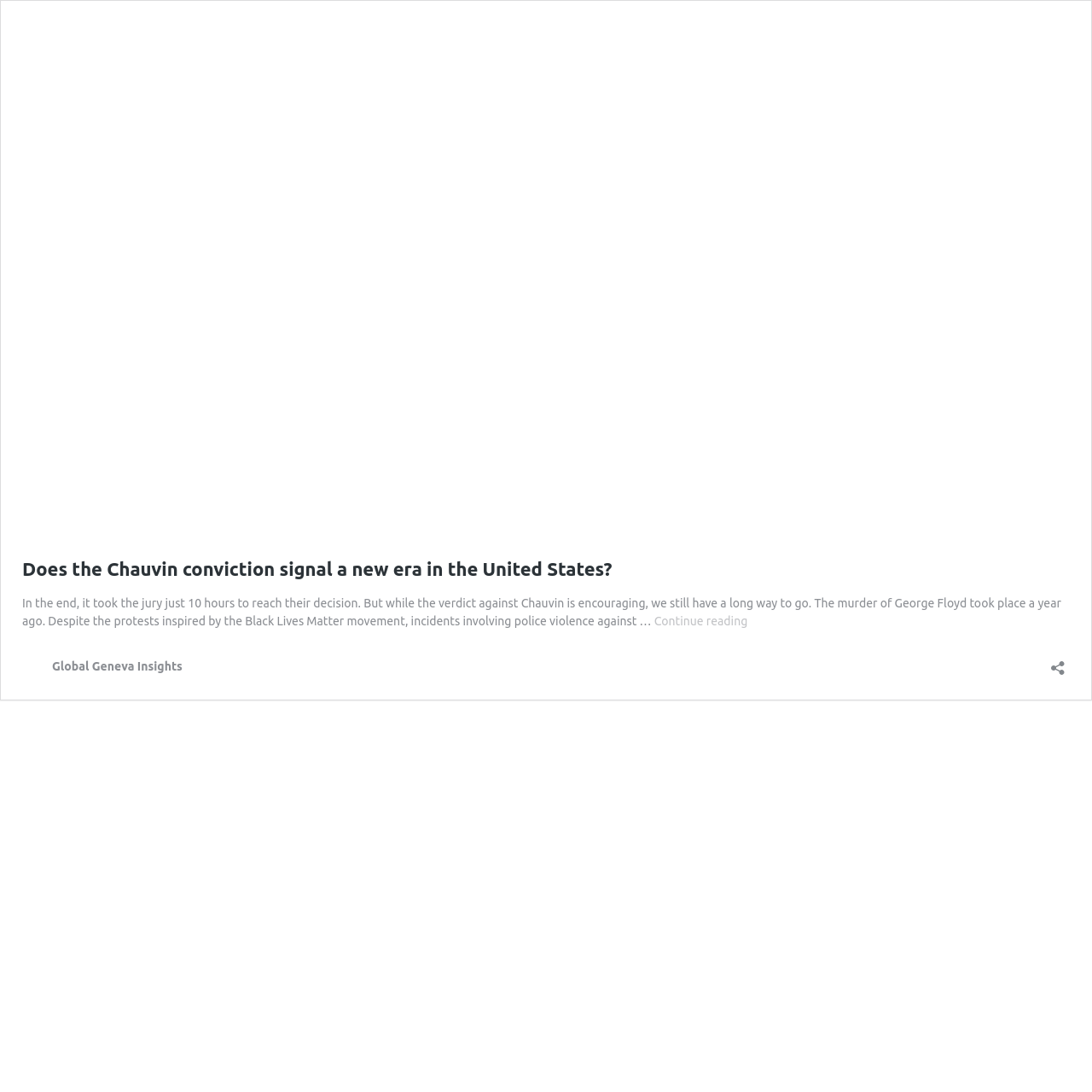Using the details in the image, give a detailed response to the question below:
What is the purpose of the button?

The button at the bottom right of the webpage has a text 'Open sharing dialog', which suggests that its purpose is to open a dialog for sharing the article.